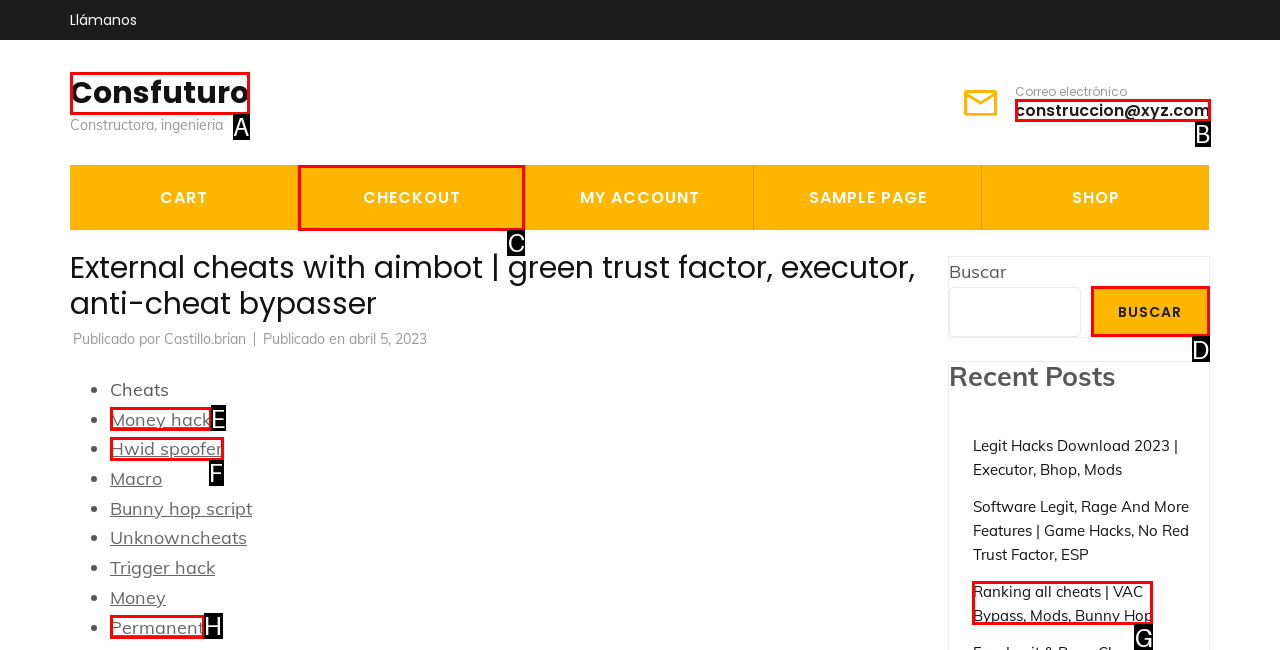Tell me the letter of the correct UI element to click for this instruction: Go to checkout. Answer with the letter only.

C